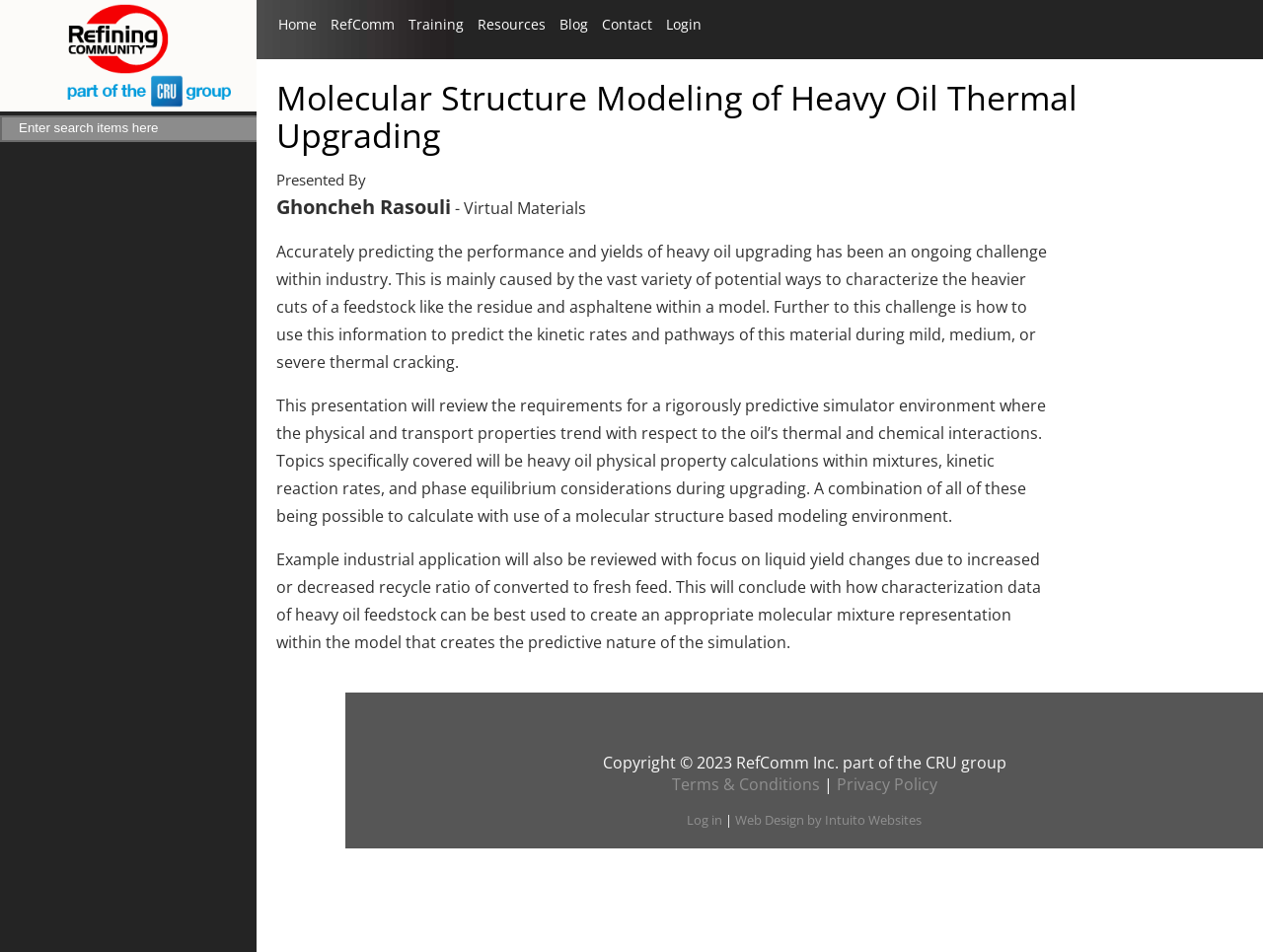Pinpoint the bounding box coordinates of the element that must be clicked to accomplish the following instruction: "Go to Home page". The coordinates should be in the format of four float numbers between 0 and 1, i.e., [left, top, right, bottom].

[0.22, 0.016, 0.251, 0.035]